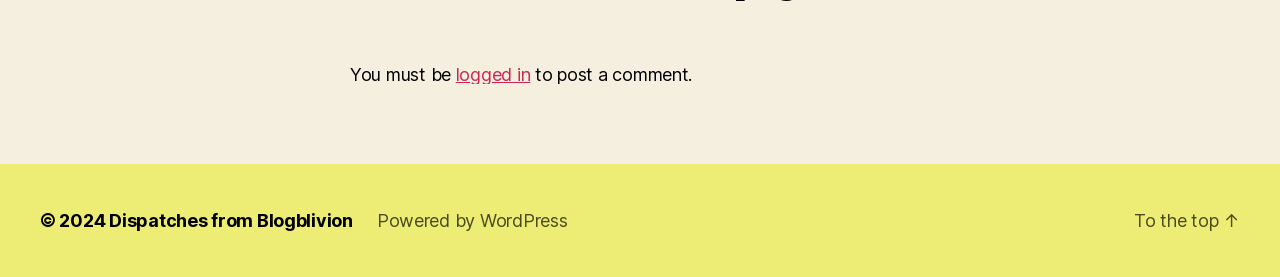Find the bounding box of the web element that fits this description: "Powered by WordPress".

[0.294, 0.759, 0.443, 0.835]